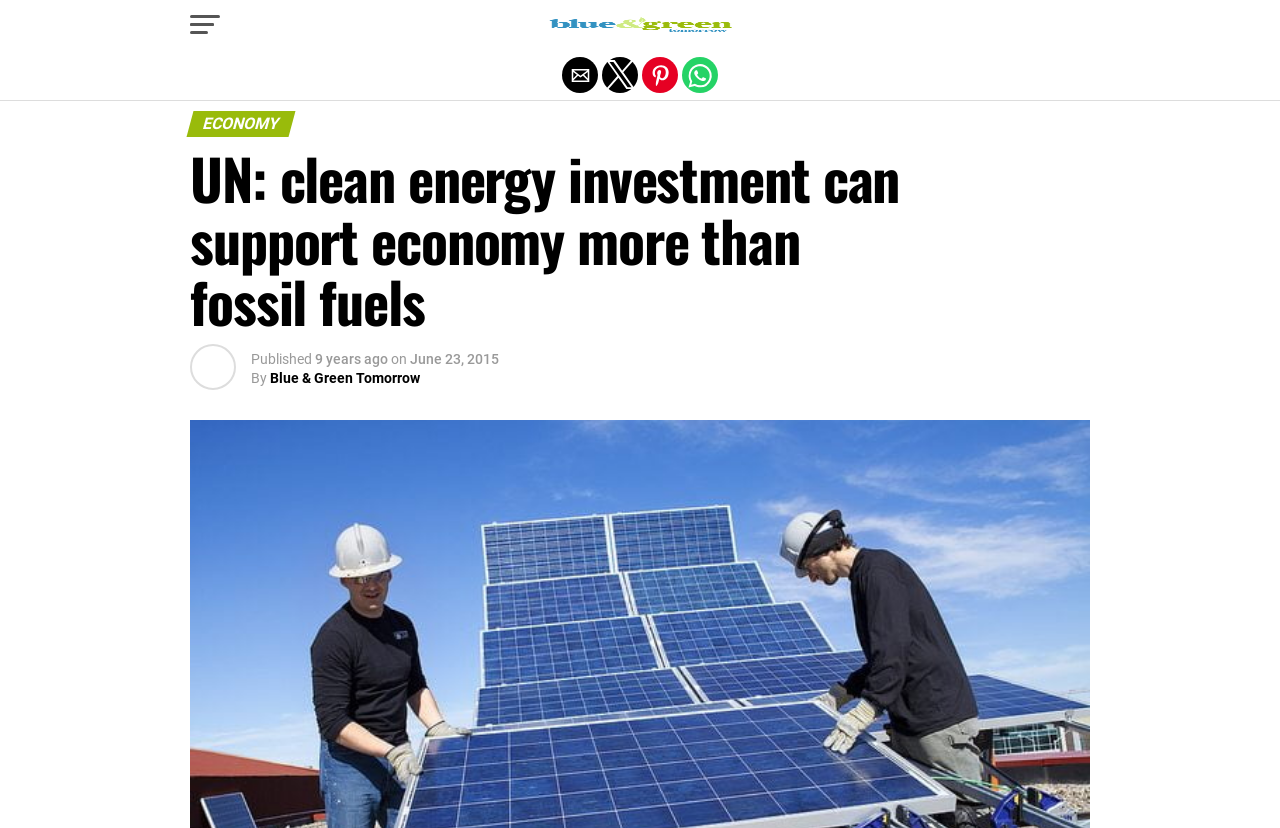Determine the bounding box coordinates for the UI element with the following description: "parent_node: Blue and Green Tomorrow". The coordinates should be four float numbers between 0 and 1, represented as [left, top, right, bottom].

[0.425, 0.03, 0.575, 0.053]